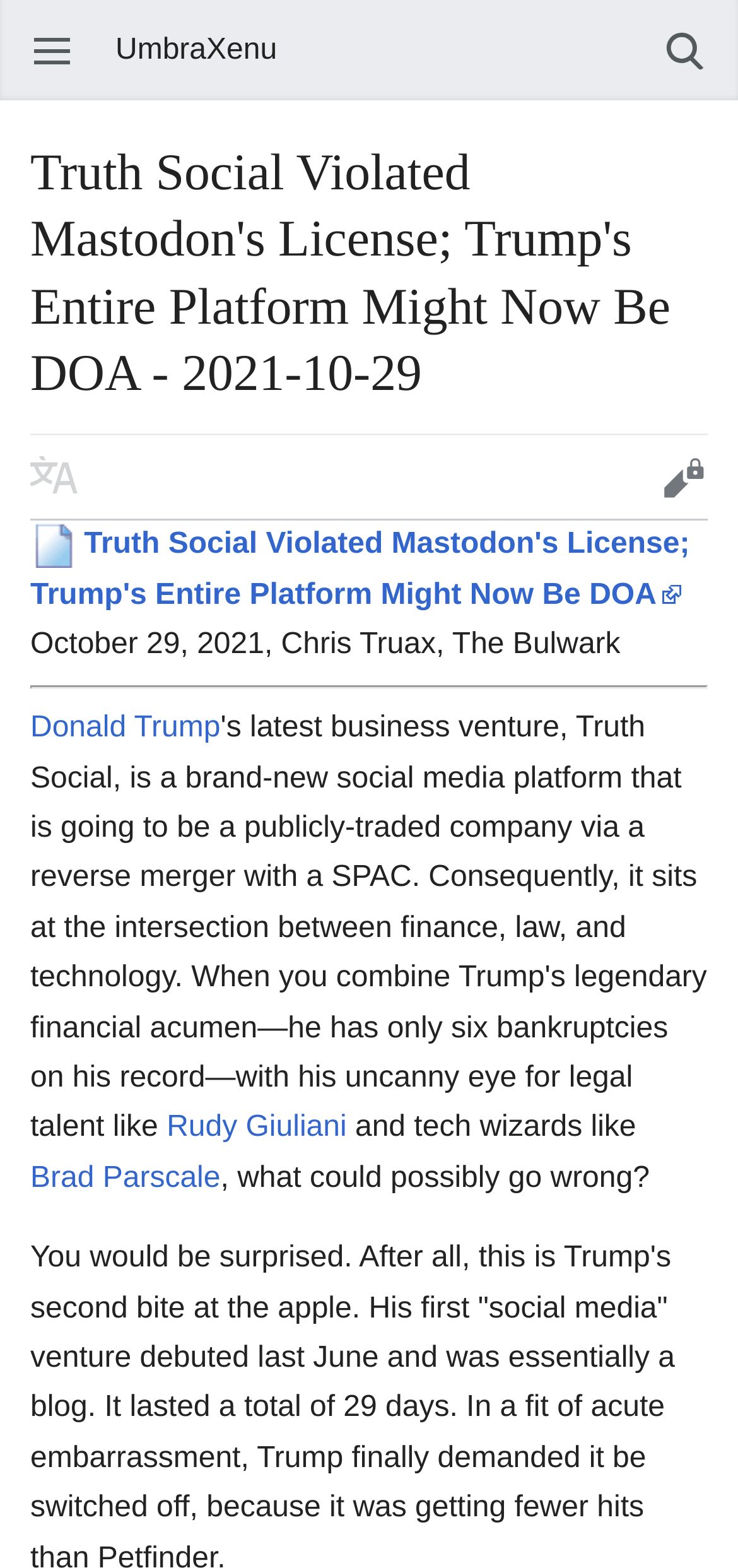Identify the bounding box coordinates of the element that should be clicked to fulfill this task: "Open main menu". The coordinates should be provided as four float numbers between 0 and 1, i.e., [left, top, right, bottom].

[0.0, 0.018, 0.144, 0.047]